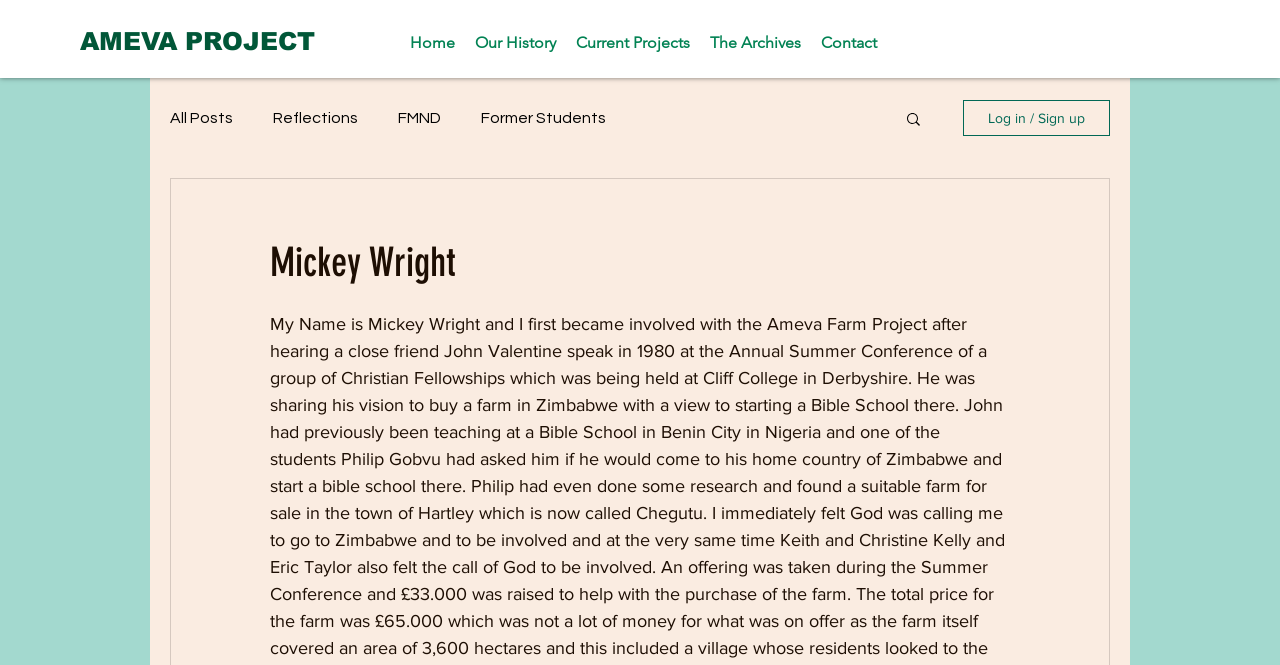What is the function of the 'Log in / Sign up' button?
Based on the image, give a concise answer in the form of a single word or short phrase.

Log in or sign up